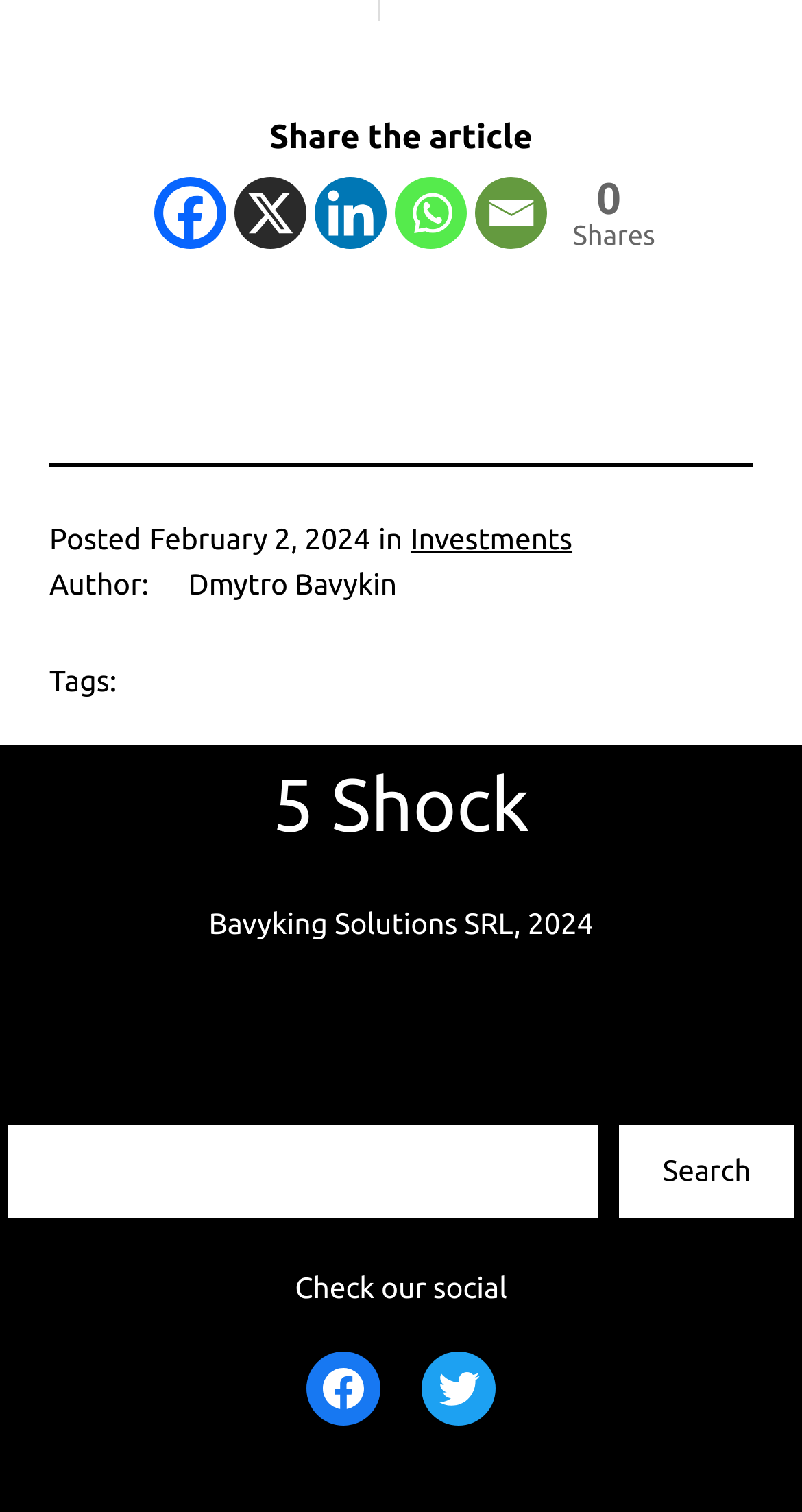Please determine the bounding box coordinates for the UI element described as: "parent_node: 0 aria-label="X" title="X"".

[0.291, 0.117, 0.381, 0.165]